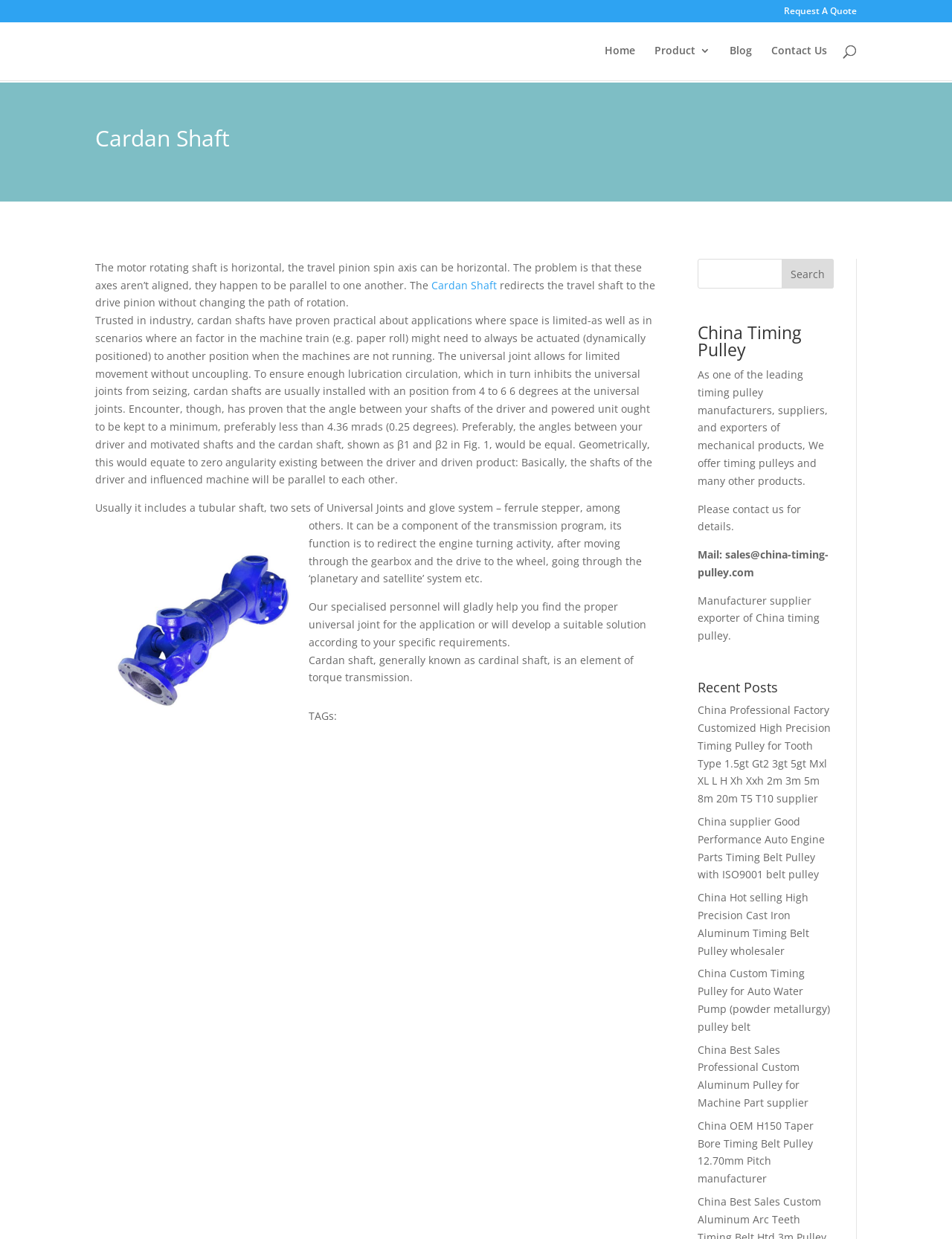With reference to the image, please provide a detailed answer to the following question: How many recent posts are listed on this webpage?

By examining the links under the heading 'Recent Posts', it can be seen that there are five links to different posts, which suggests that there are five recent posts listed on this webpage.